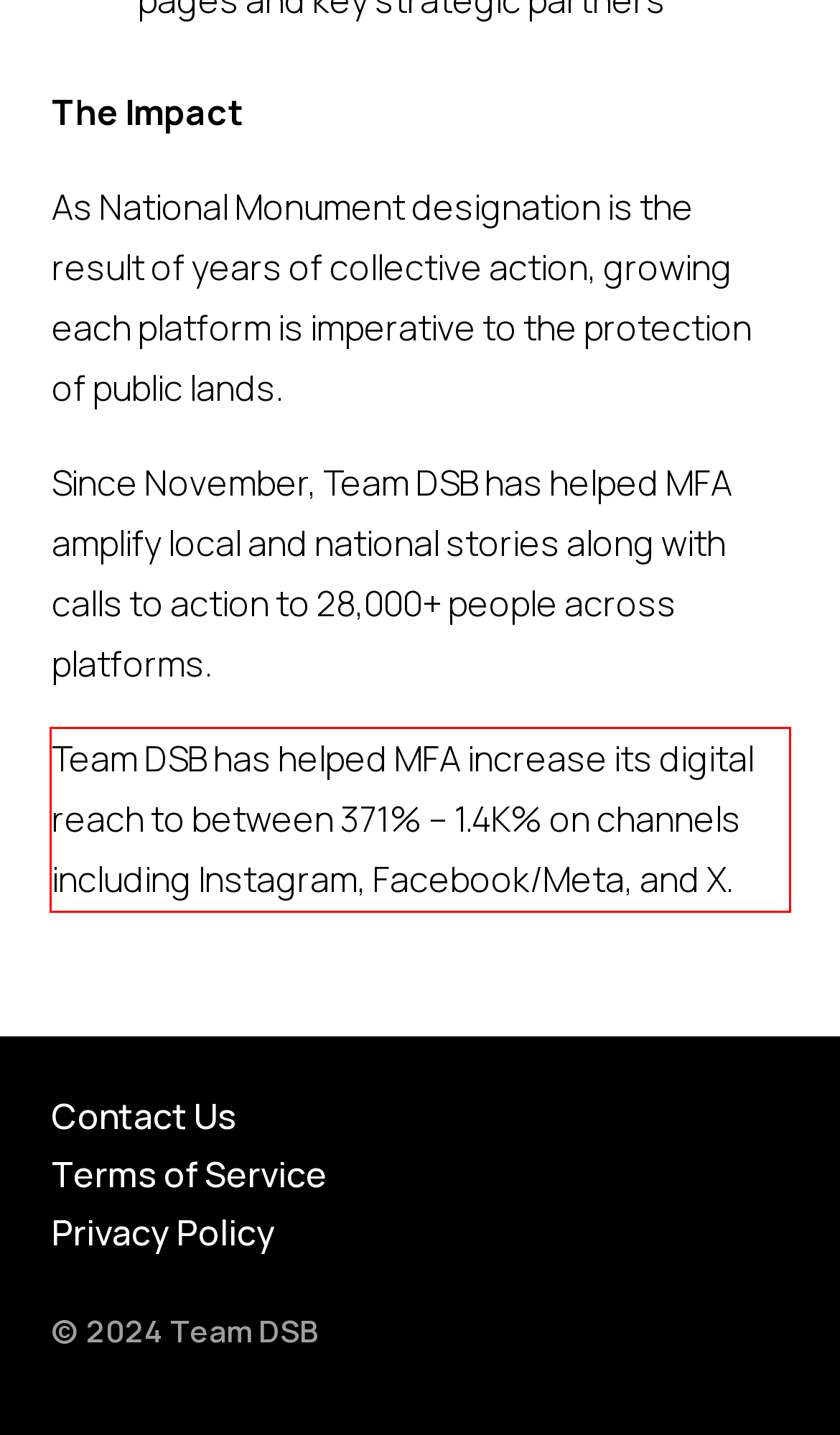Please look at the webpage screenshot and extract the text enclosed by the red bounding box.

Team DSB has helped MFA increase its digital reach to between 371% – 1.4K% on channels including Instagram, Facebook/Meta, and X.